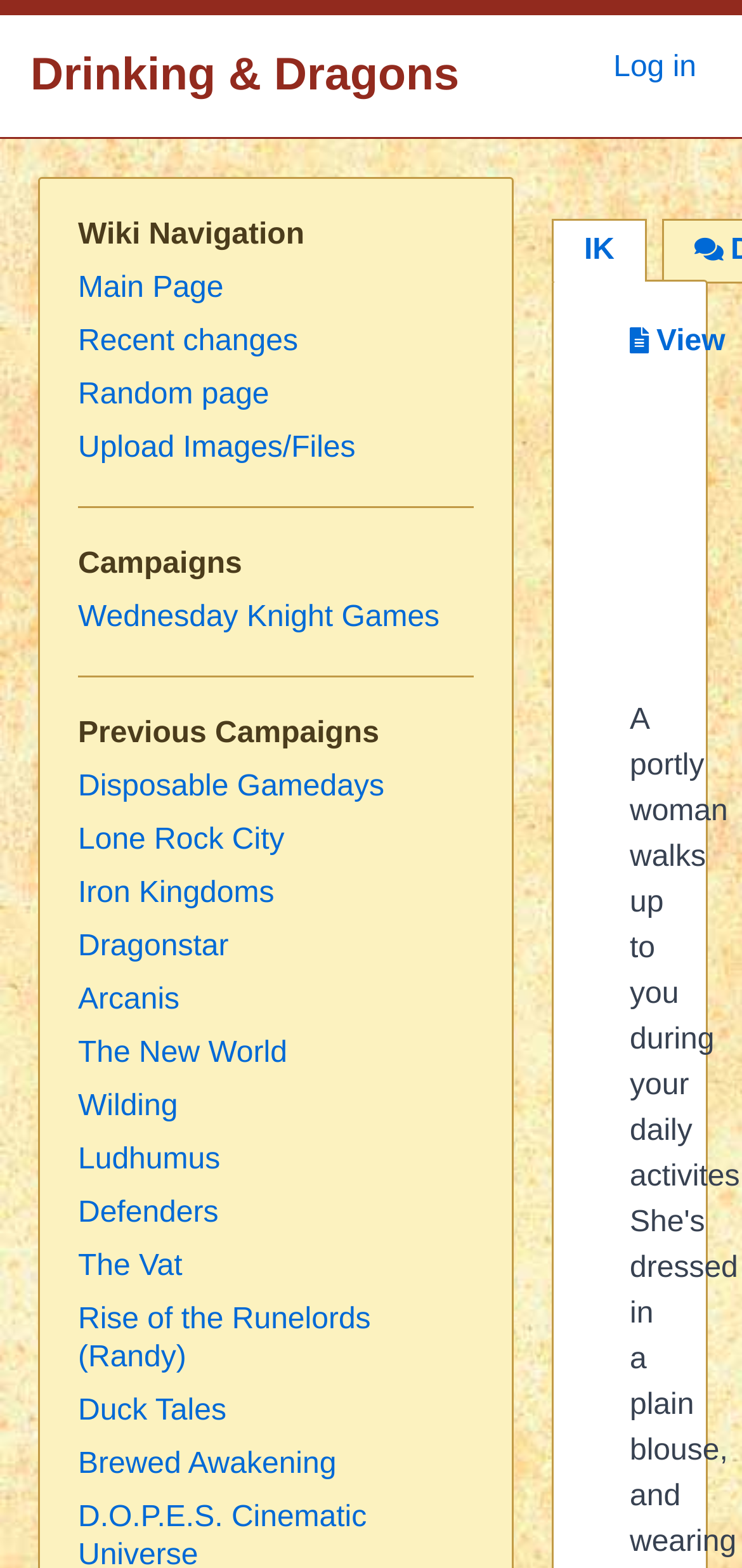Based on the element description: "Lone Rock City", identify the bounding box coordinates for this UI element. The coordinates must be four float numbers between 0 and 1, listed as [left, top, right, bottom].

[0.105, 0.525, 0.383, 0.546]